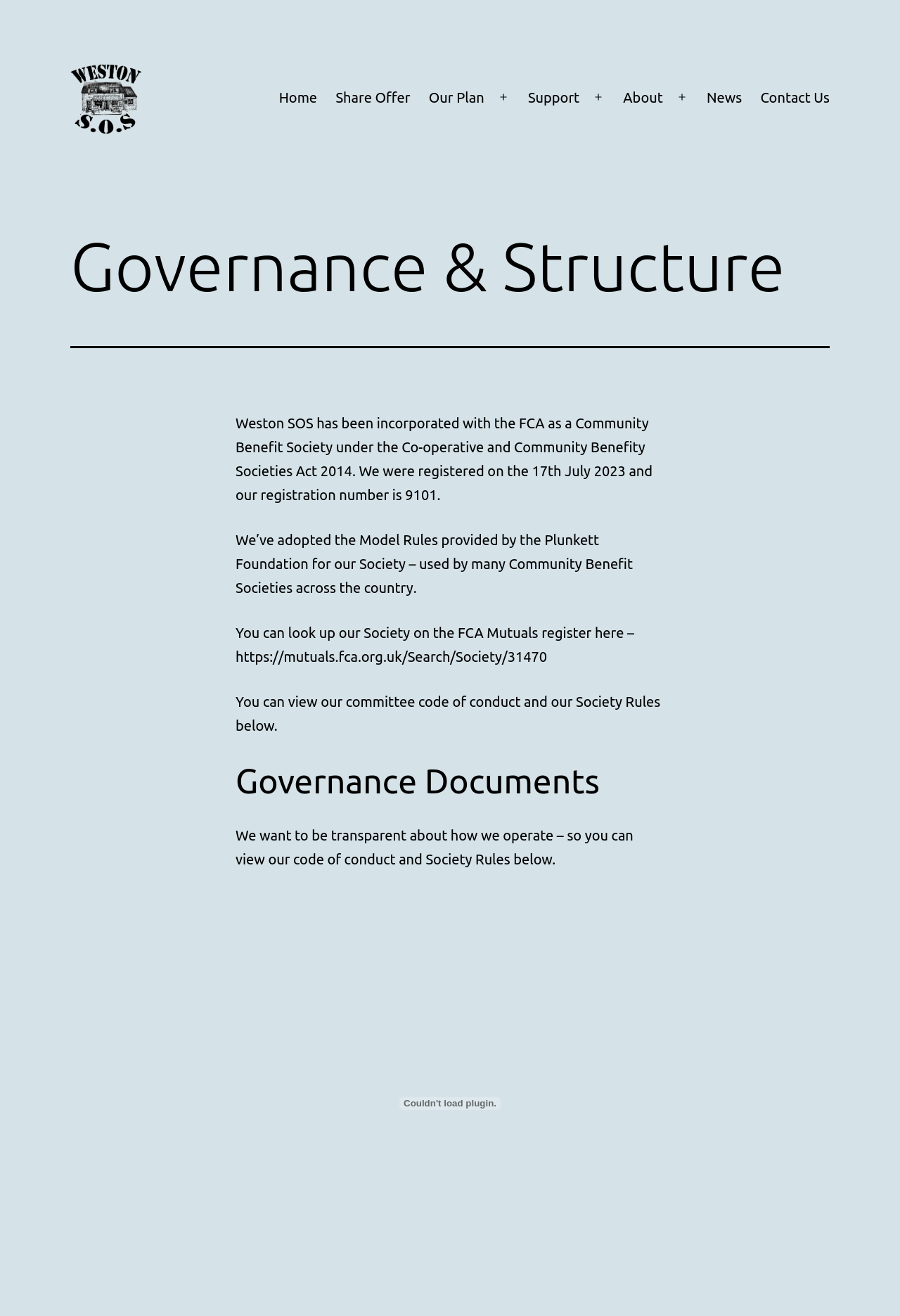Provide a one-word or one-phrase answer to the question:
What is the purpose of the Model Rules adopted by Weston SOS?

Used by many Community Benefit Societies